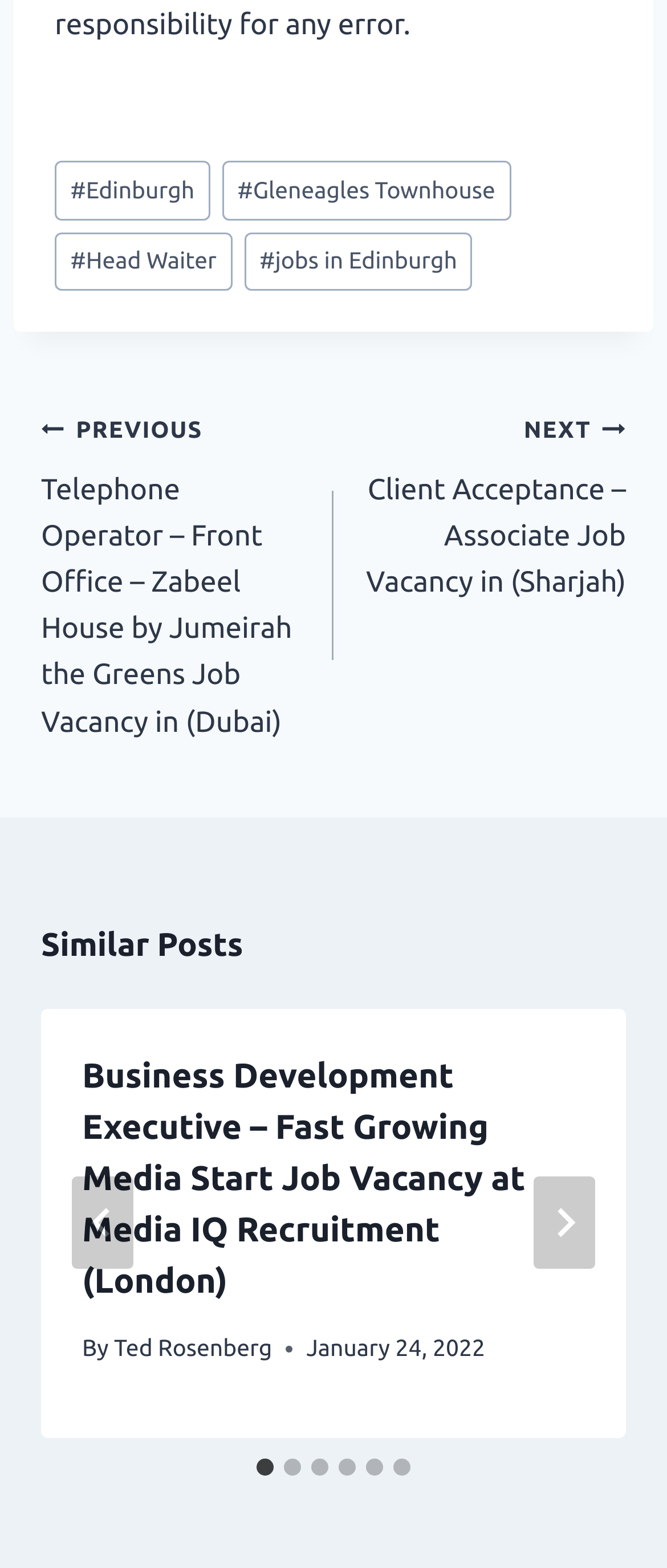Specify the bounding box coordinates for the region that must be clicked to perform the given instruction: "Click on the 'NEXT Client Acceptance – Associate Job Vacancy in (Sharjah)' link".

[0.5, 0.258, 0.938, 0.386]